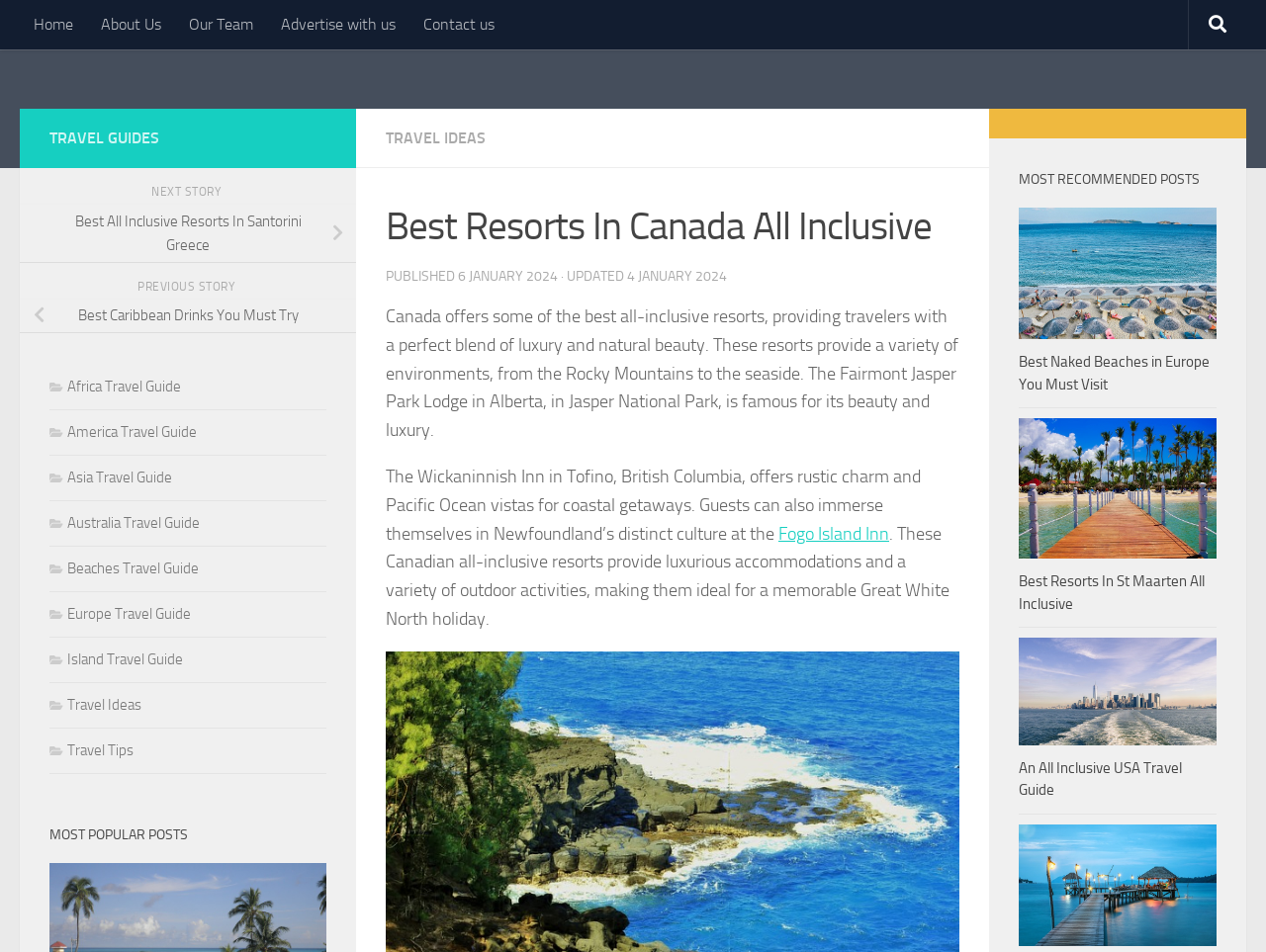Please find and report the primary heading text from the webpage.

Best Resorts In Canada All Inclusive